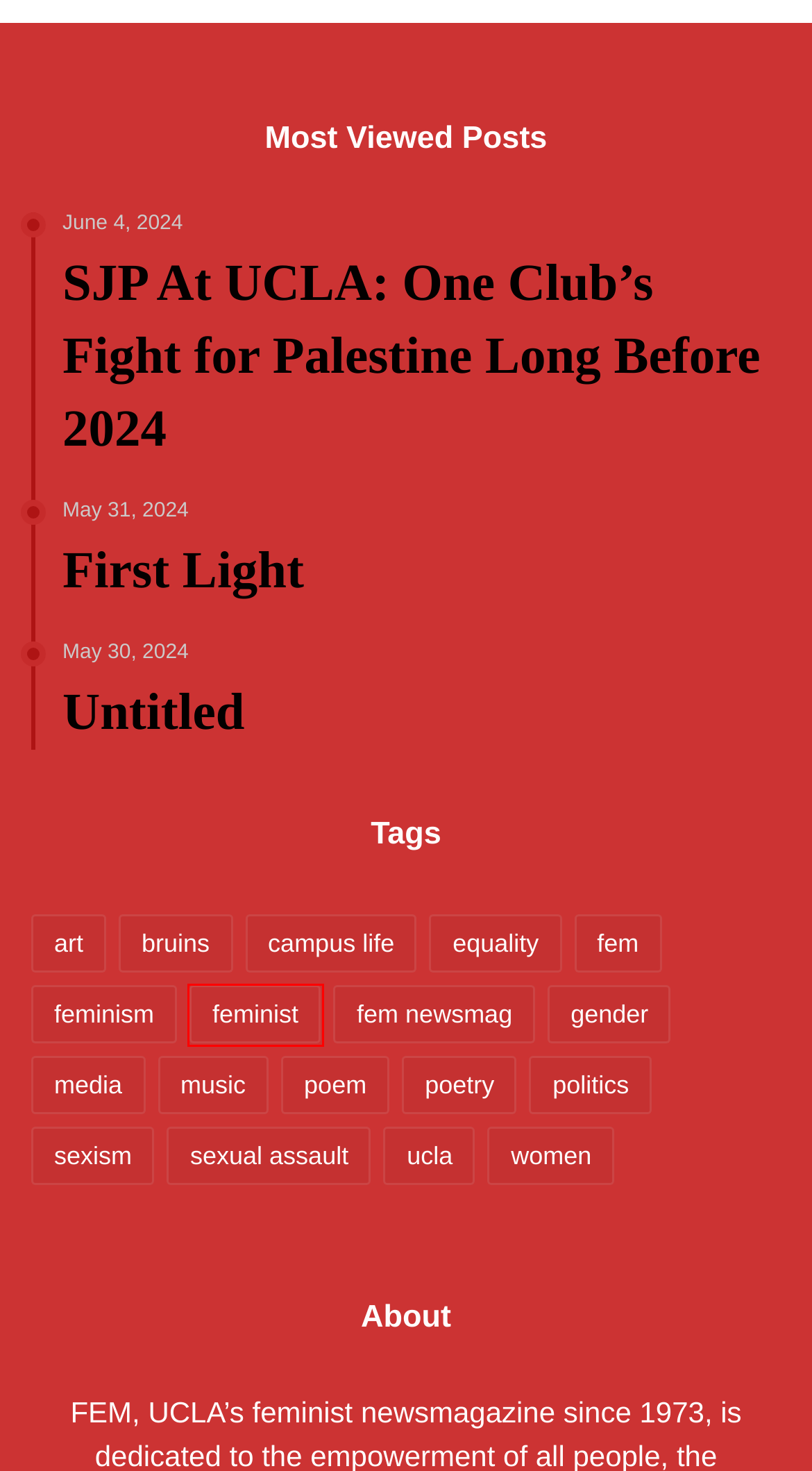You are looking at a webpage screenshot with a red bounding box around an element. Pick the description that best matches the new webpage after interacting with the element in the red bounding box. The possible descriptions are:
A. poem – FEM Newsmagazine
B. First Light – FEM Newsmagazine
C. sexism – FEM Newsmagazine
D. equality – FEM Newsmagazine
E. art – FEM Newsmagazine
F. sexual assault – FEM Newsmagazine
G. feminist – FEM Newsmagazine
H. politics – FEM Newsmagazine

G